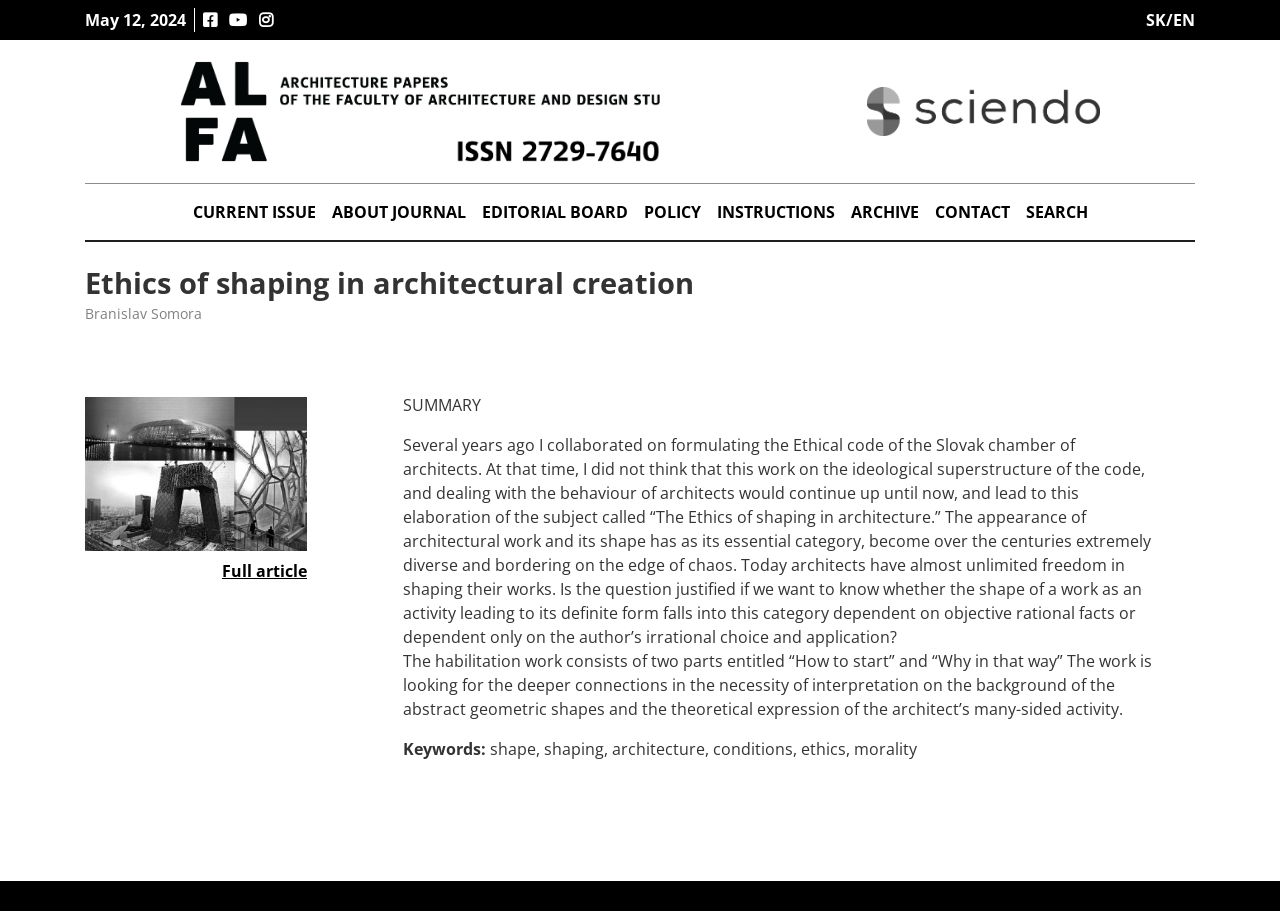Generate an in-depth caption that captures all aspects of the webpage.

The webpage is about the ethics of shaping in architectural creation. At the top left, there is a date "May 12, 2024" and three icons represented by Unicode characters. To the right of these icons, there is a logo link. On the top right, there are two language options, "EN" and "SK". 

Below the language options, there is a horizontal navigation menu with links to "CURRENT ISSUE", "ABOUT JOURNAL", "EDITORIAL BOARD", "POLICY", "INSTRUCTIONS", "ARCHIVE", "CONTACT", and "SEARCH". 

The main content of the webpage is an article with a heading "Ethics of shaping in architectural creation" and a subheading "Branislav Somora". The article has a link to the full article and a summary section. The summary section has a heading "SUMMARY" and a long paragraph of text discussing the ethics of shaping in architecture. 

Below the summary, there is another paragraph of text describing the habilitation work, which consists of two parts. At the bottom of the page, there is a footer section with keywords related to the article, including "shape", "shaping", "architecture", "conditions", "ethics", and "morality".